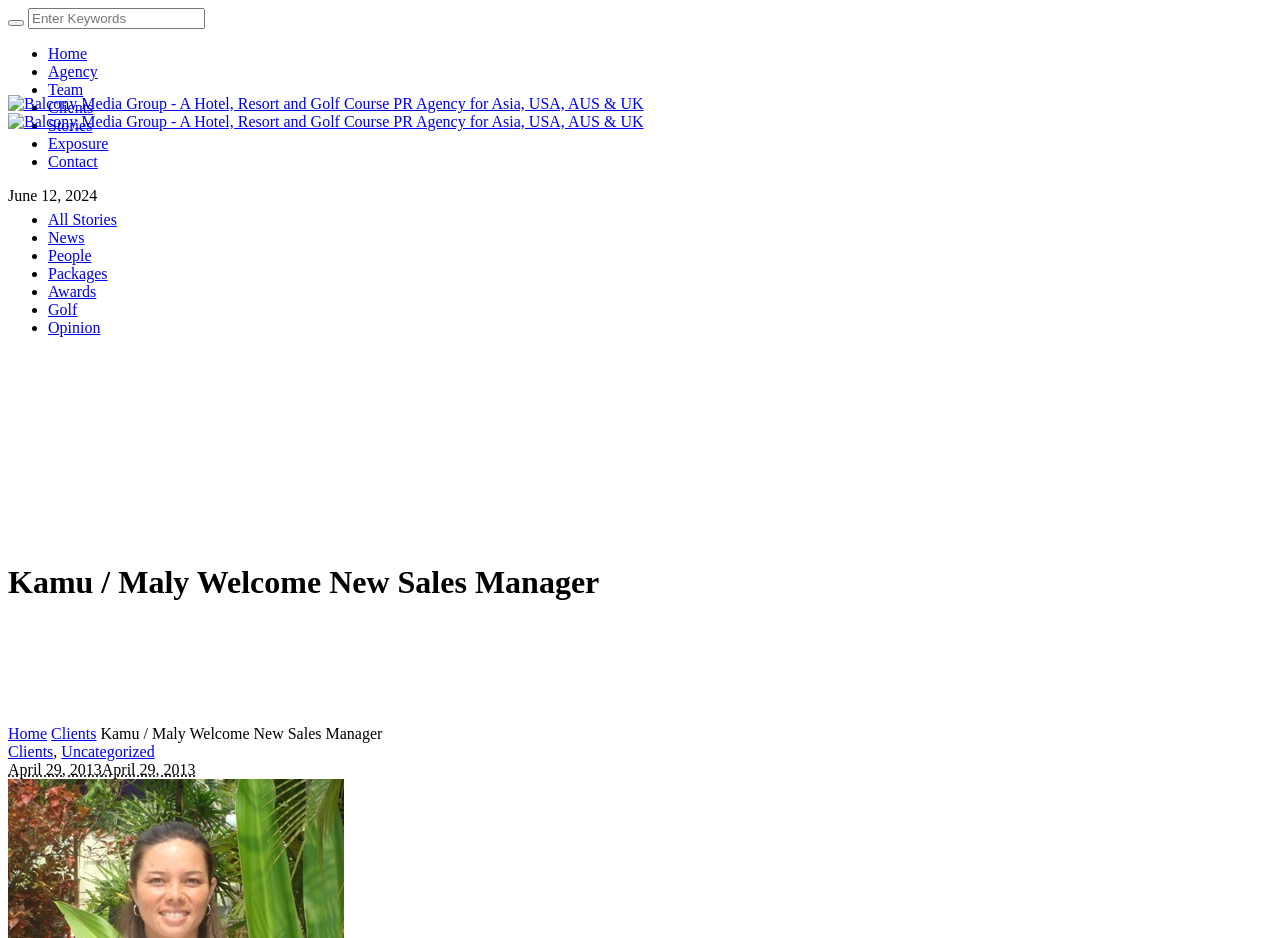Determine the bounding box coordinates for the area you should click to complete the following instruction: "View the agency information".

[0.038, 0.067, 0.076, 0.085]